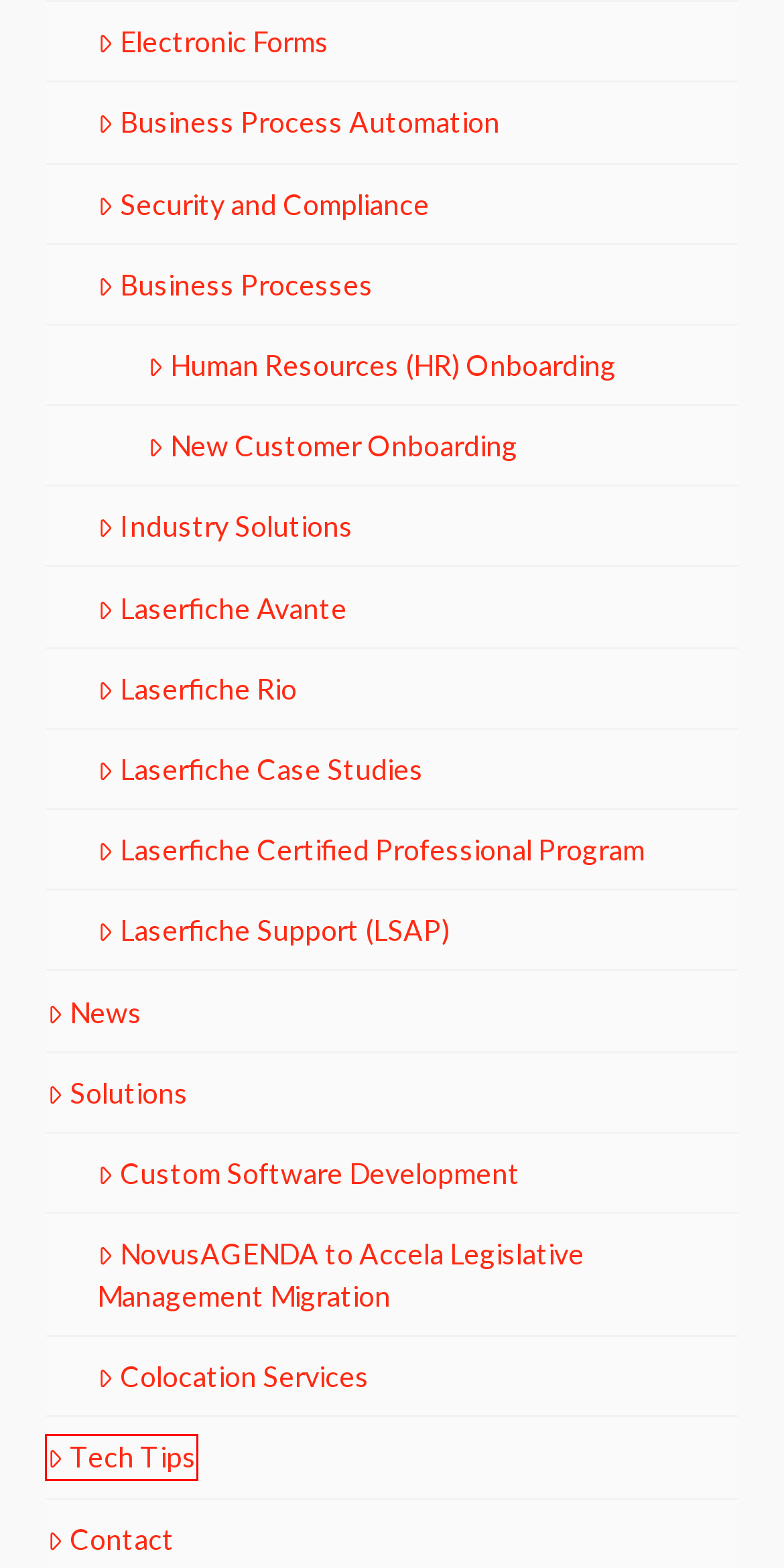Examine the screenshot of a webpage with a red bounding box around a UI element. Select the most accurate webpage description that corresponds to the new page after clicking the highlighted element. Here are the choices:
A. Blog Tech Tips | Technology Experts Quarksoft
B. Laserfiche Avante | Technology Experts Quarksoft
C. Custom Software Development | Technology Experts Quarksoft
D. Security and Compliance | Technology Experts Quarksoft
E. Tech Tips | Technology Experts Quarksoft
F. Laserfiche Support (LSAP) | Technology Experts Quarksoft
G. Software Solutions | Technology Experts Quarksoft
H. Contact | Technology Experts Quarksoft

A